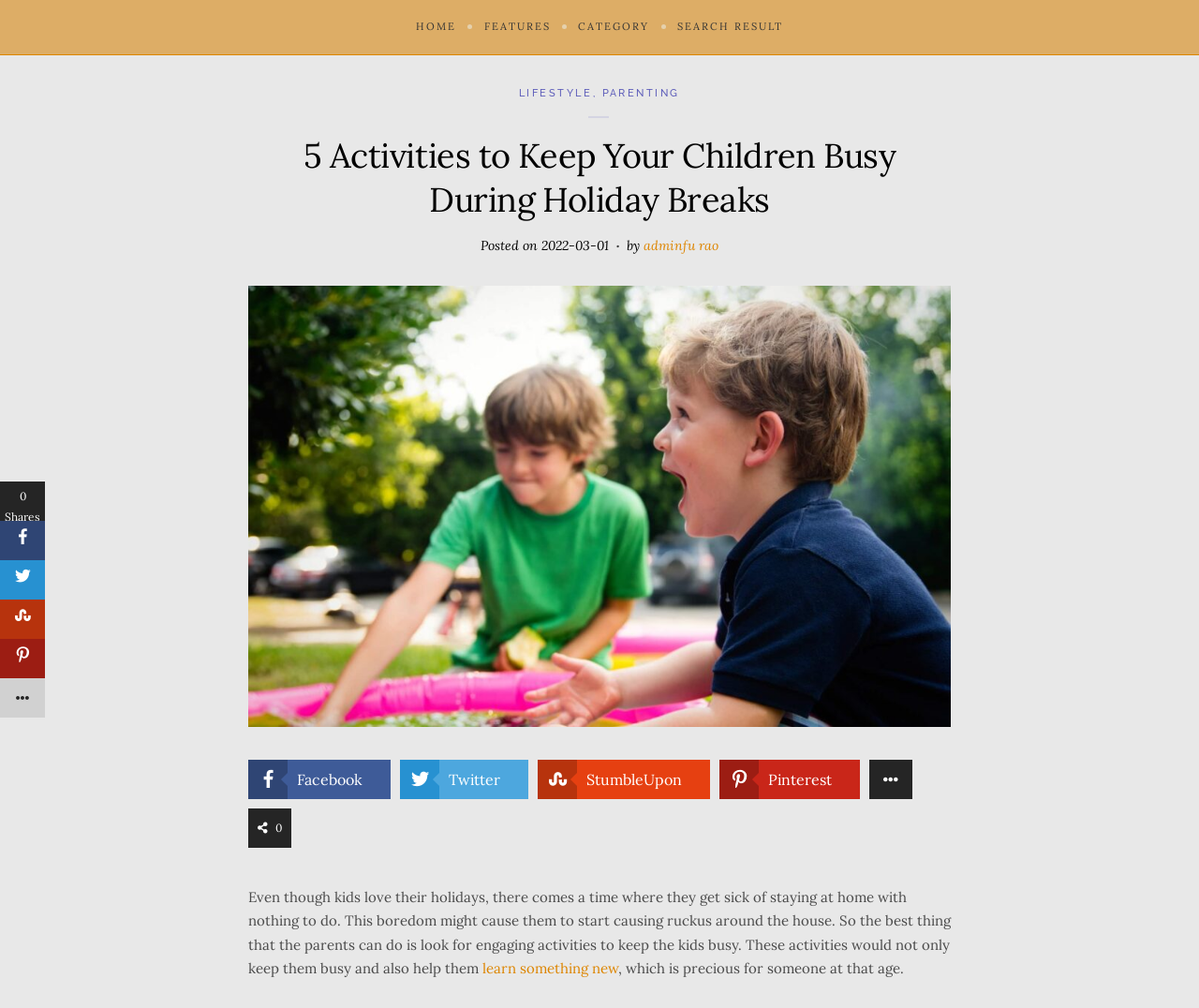What social media platforms are available for sharing this article? Refer to the image and provide a one-word or short phrase answer.

Facebook, Twitter, StumbleUpon, Pinterest